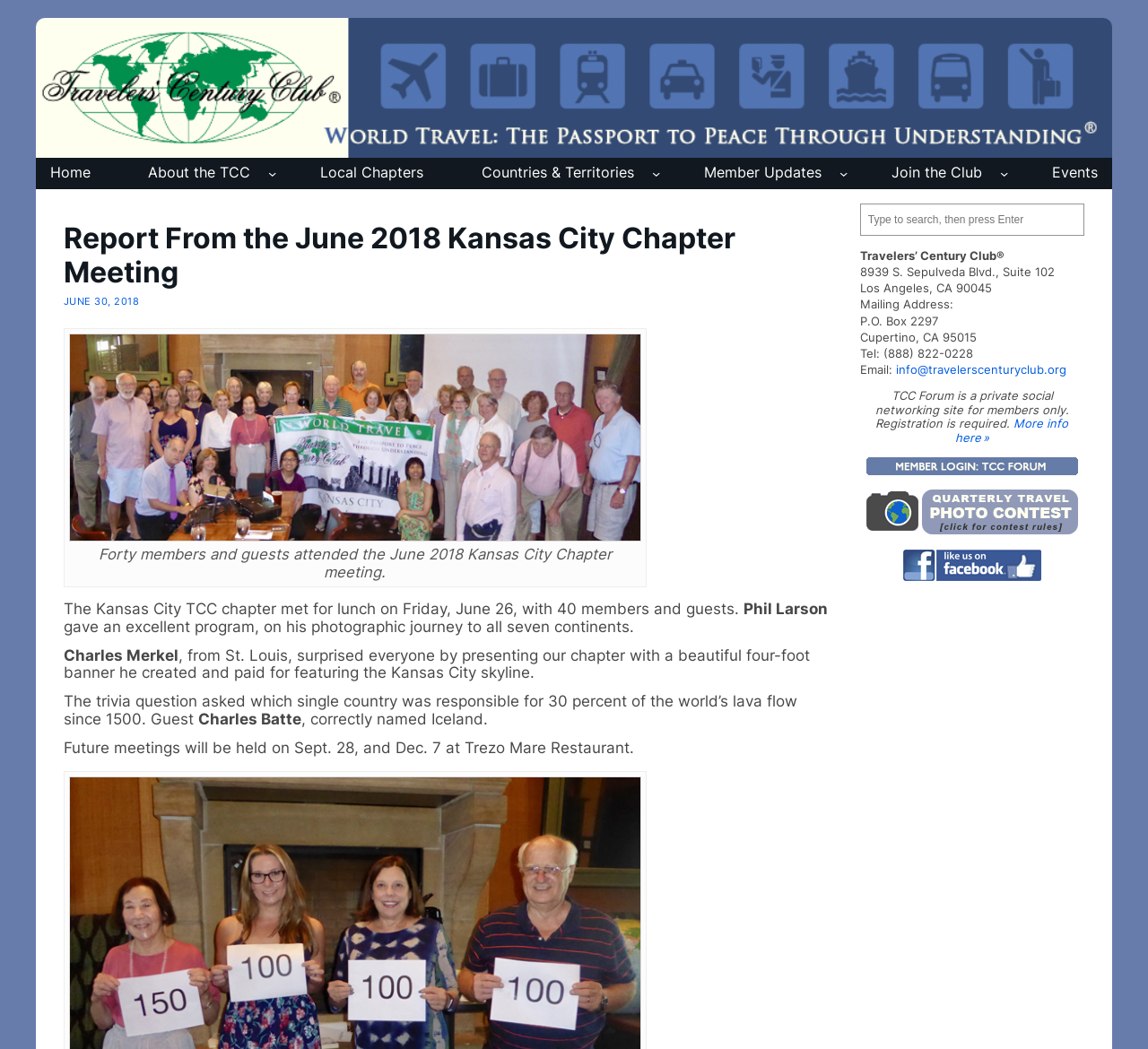Generate a comprehensive description of the contents of the webpage.

The webpage is about a report from the June 2018 Kansas City Chapter meeting of the Travelers' Century Club. At the top, there is a link to the Travelers' Century Club, accompanied by an image with the same name. Below this, there is a navigation menu with links to various sections of the website, including Home, About the TCC, Local Chapters, Countries & Territories, Member Updates, Join the Club, and Events.

The main content of the webpage is a report on the June 2018 Kansas City Chapter meeting. The report is headed by a title, "Report From the June 2018 Kansas City Chapter Meeting", and is followed by a timestamp, "JUNE 30, 2018". Below this, there is a figure with a caption describing the meeting, which is attended by 40 members and guests.

The report then describes the events of the meeting, including a program by Phil Larson on his photographic journey to all seven continents, and a surprise presentation by Charles Merkel of a beautiful four-foot banner featuring the Kansas City skyline. The report also mentions a trivia question asked during the meeting, which was correctly answered by Charles Batte.

Further down the page, there is a section with information about future meetings, which will be held on September 28 and December 7 at Trezo Mare Restaurant. On the right side of the page, there is a search box with a label "Search". Below this, there is a section with the Travelers' Century Club's contact information, including their address, phone number, and email.

At the bottom of the page, there are three figures, each with a link. The purpose of these figures is not clear from the context.